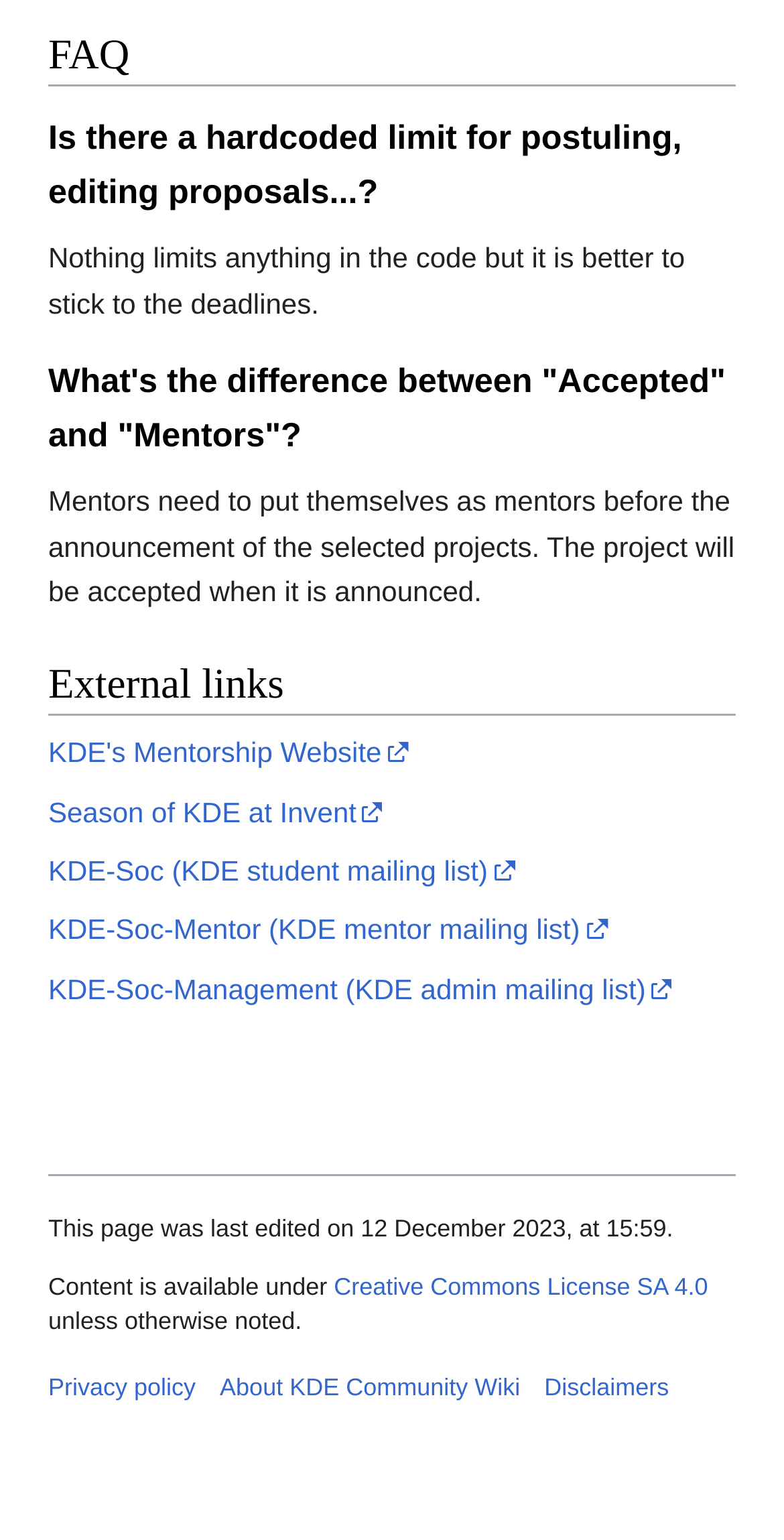Please identify the bounding box coordinates of the element I need to click to follow this instruction: "Read the FAQ".

[0.062, 0.017, 0.938, 0.056]